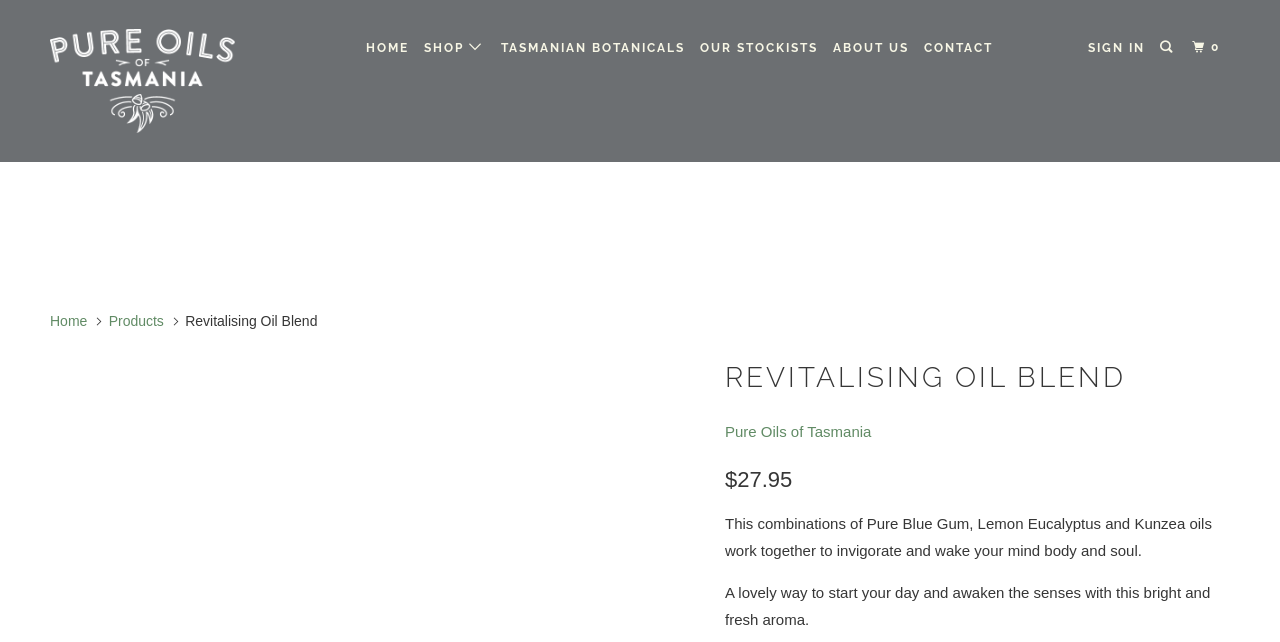Answer the question below using just one word or a short phrase: 
What is the navigation menu item after 'HOME'?

SHOP